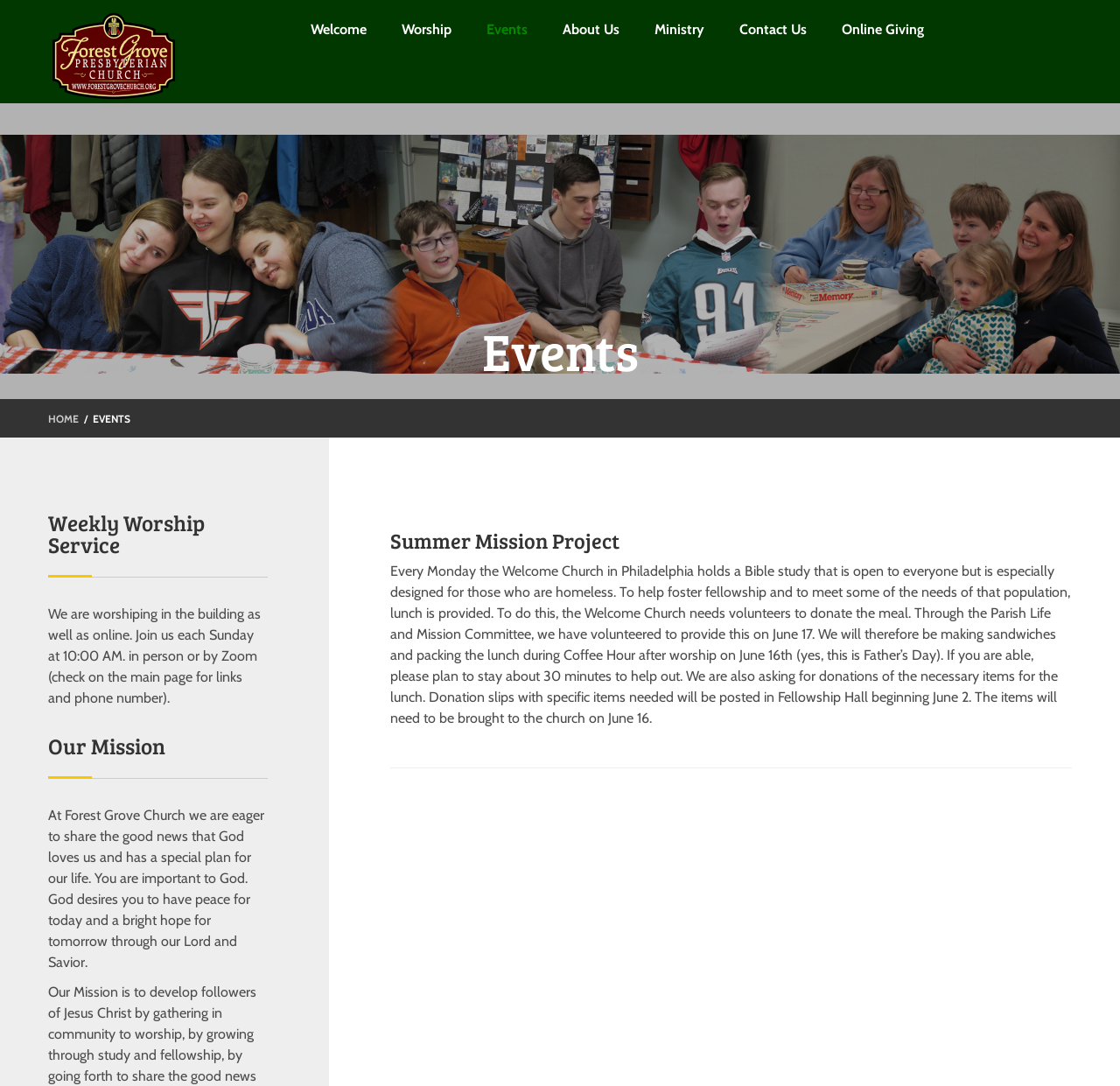Highlight the bounding box of the UI element that corresponds to this description: "title="Forest Grove Presbyterian Church"".

[0.043, 0.028, 0.16, 0.067]